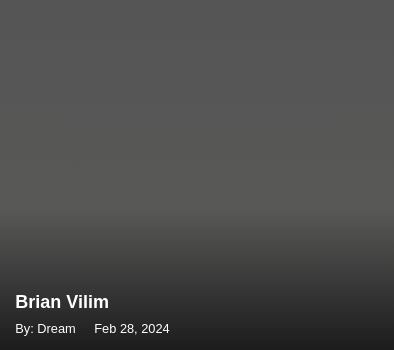What is the font style of Brian Vilim's name?
Please use the image to provide a one-word or short phrase answer.

Bold